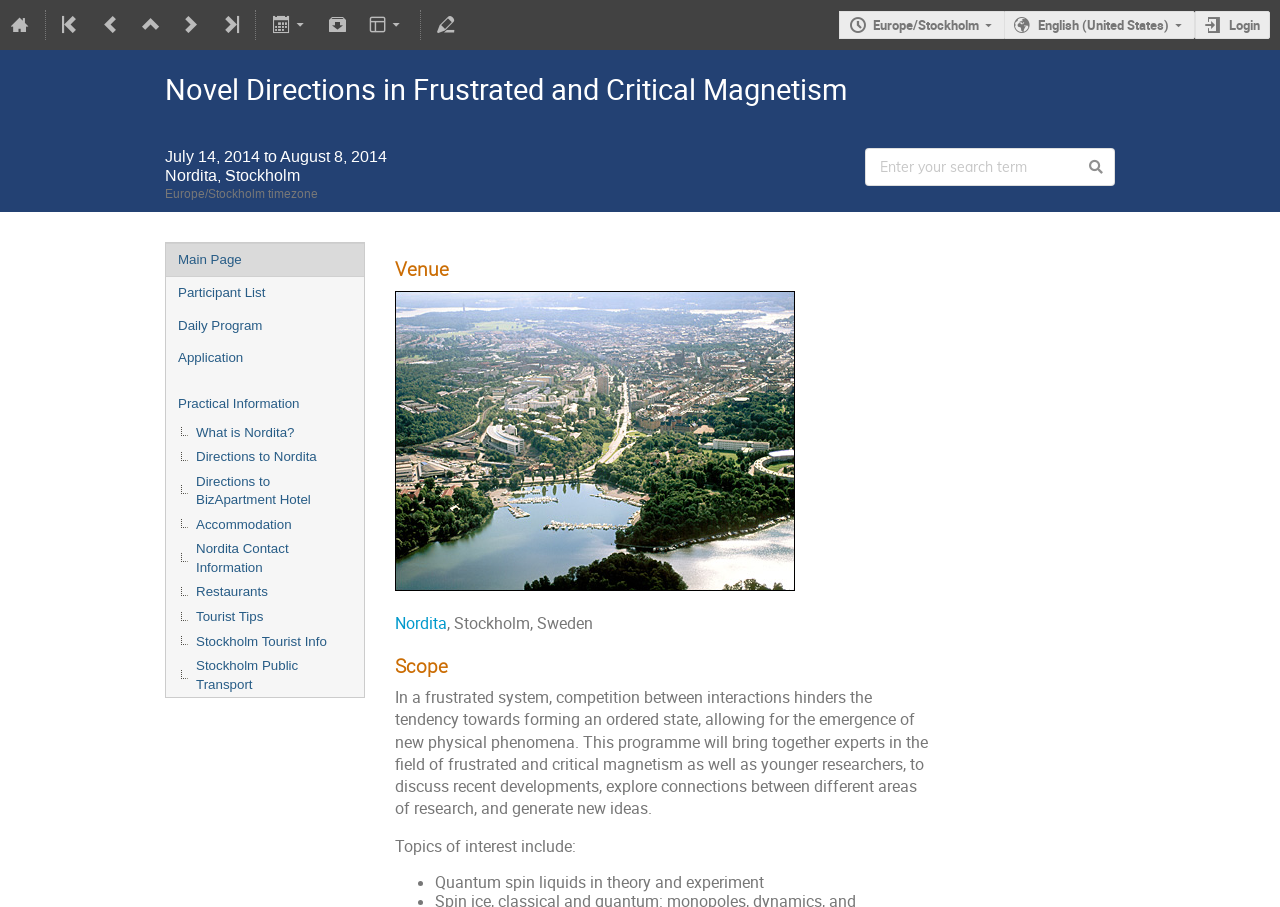Use one word or a short phrase to answer the question provided: 
What is the timezone of the event?

Europe/Stockholm